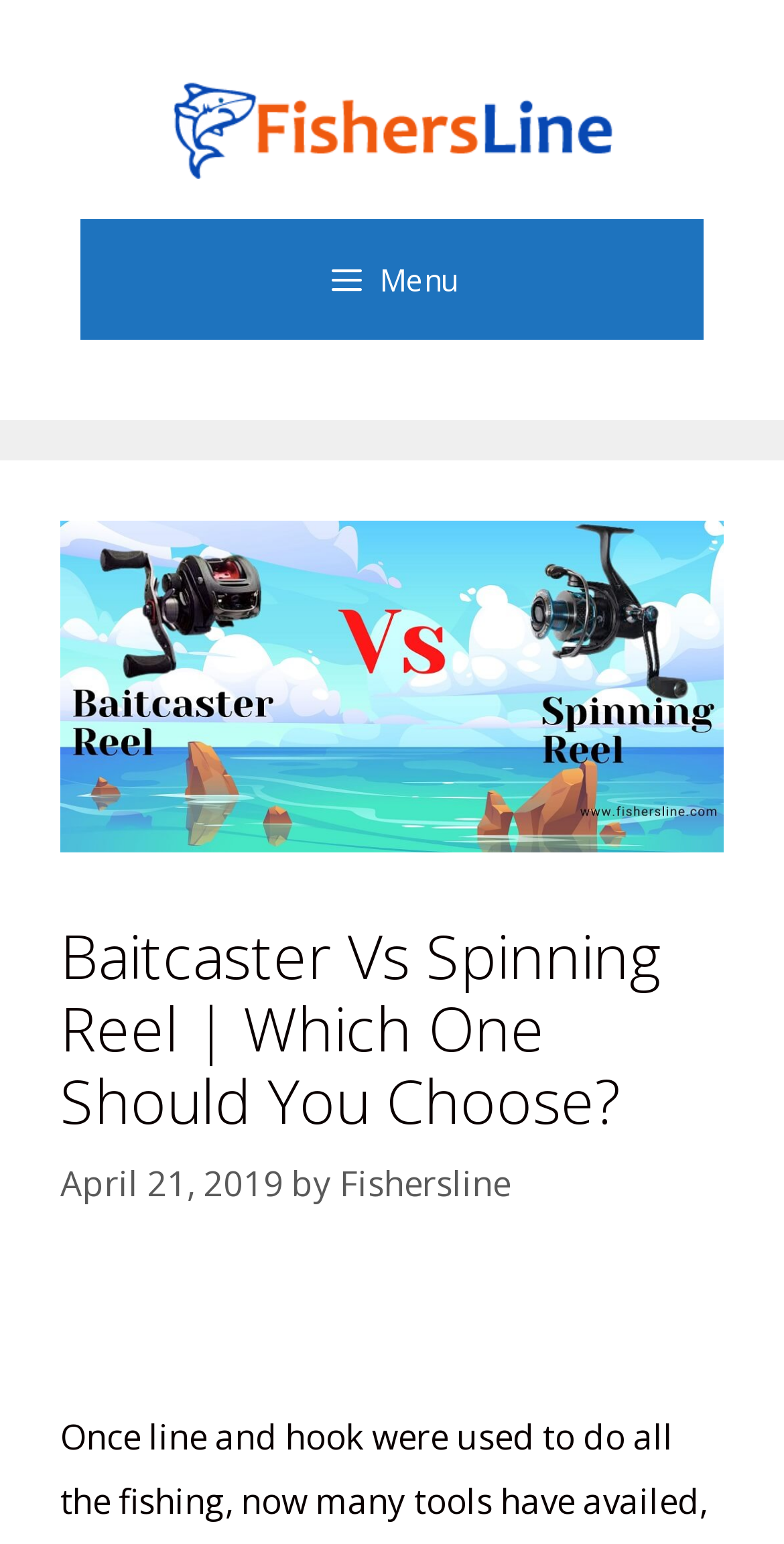Show the bounding box coordinates for the element that needs to be clicked to execute the following instruction: "Visit the Fishersline website". Provide the coordinates in the form of four float numbers between 0 and 1, i.e., [left, top, right, bottom].

[0.433, 0.752, 0.651, 0.781]